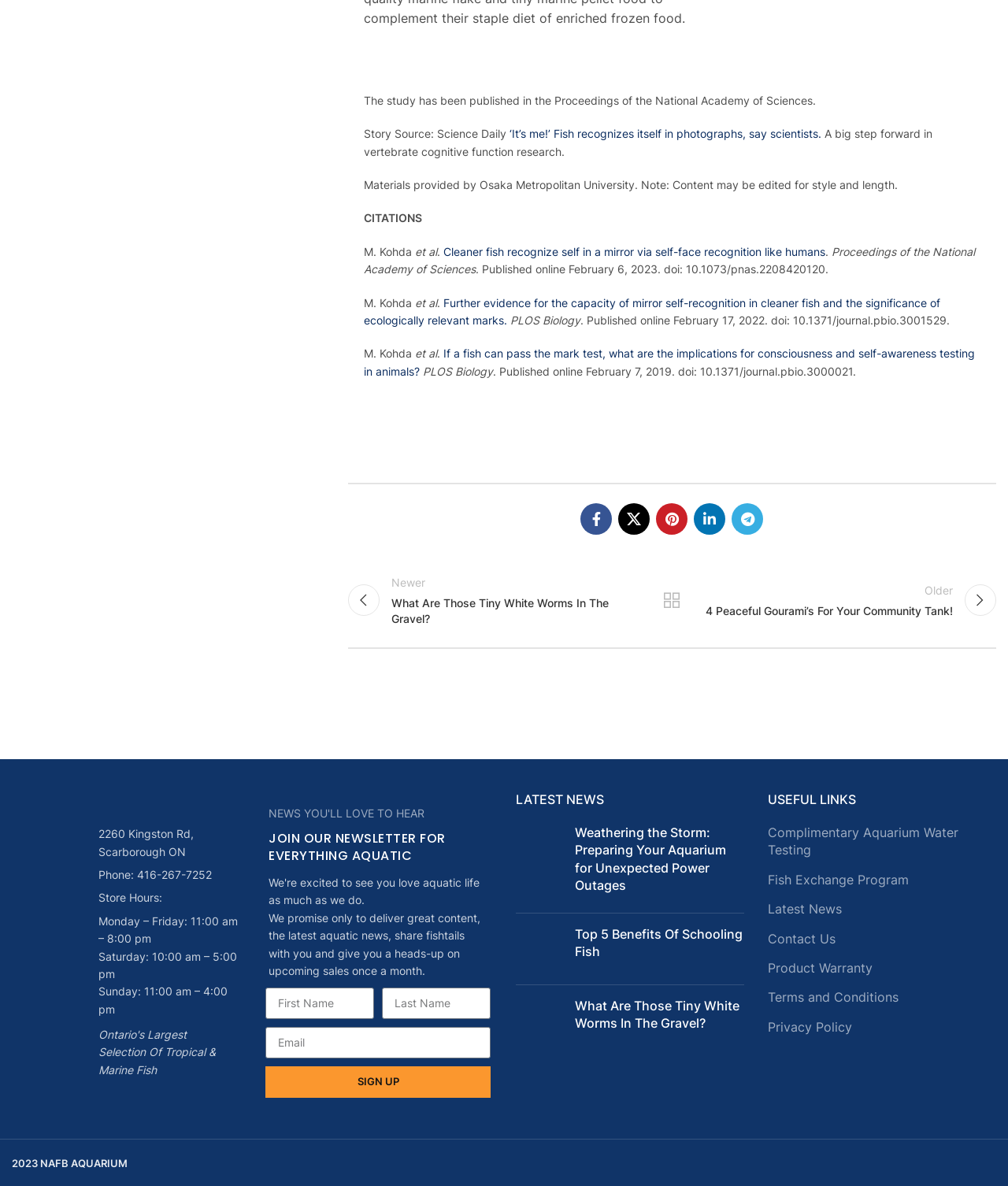Locate the bounding box coordinates of the element you need to click to accomplish the task described by this instruction: "Click the 'Facebook social link'".

[0.576, 0.424, 0.607, 0.451]